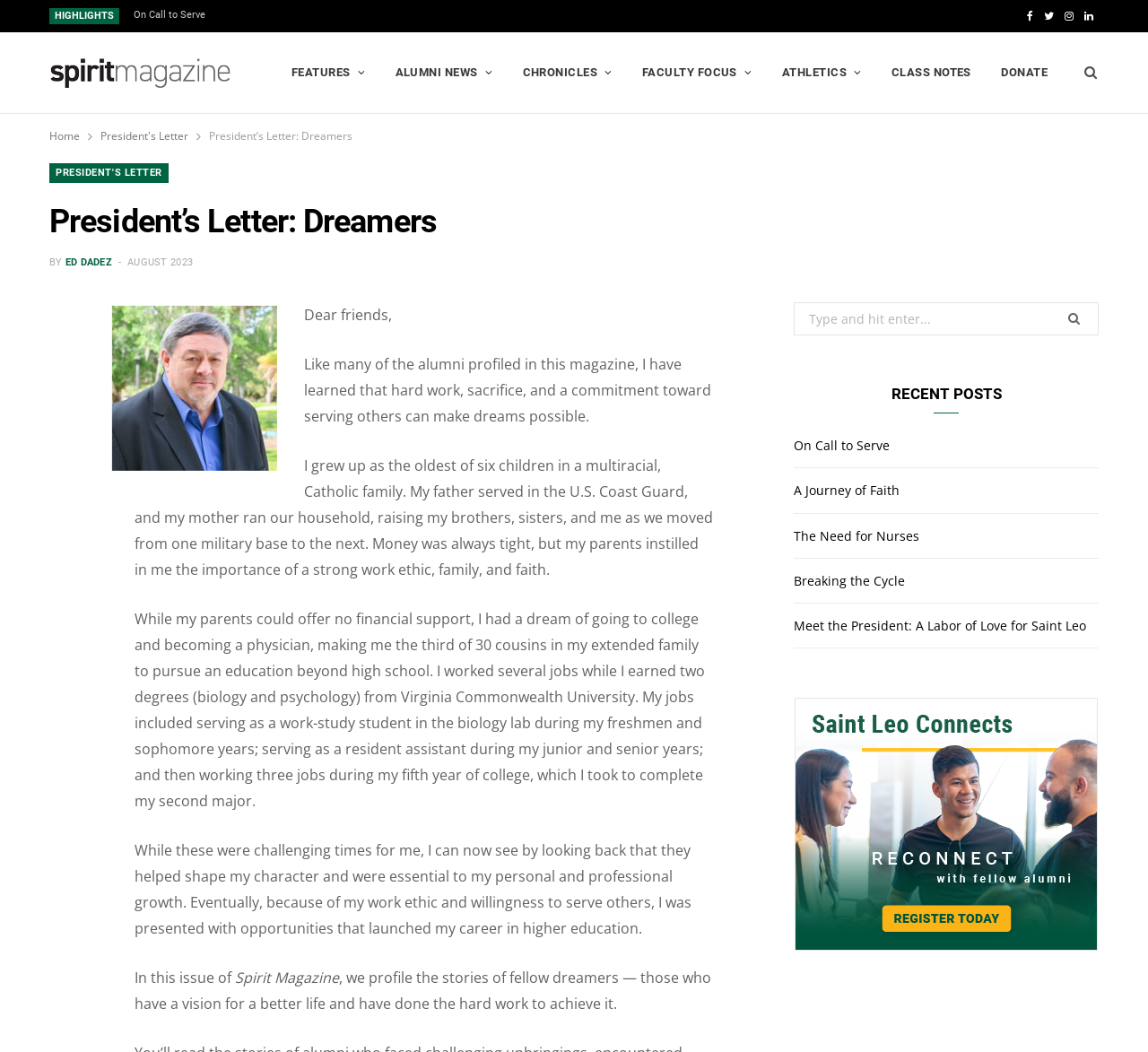Determine the bounding box coordinates of the clickable region to carry out the instruction: "Read the President's Letter".

[0.088, 0.121, 0.164, 0.138]